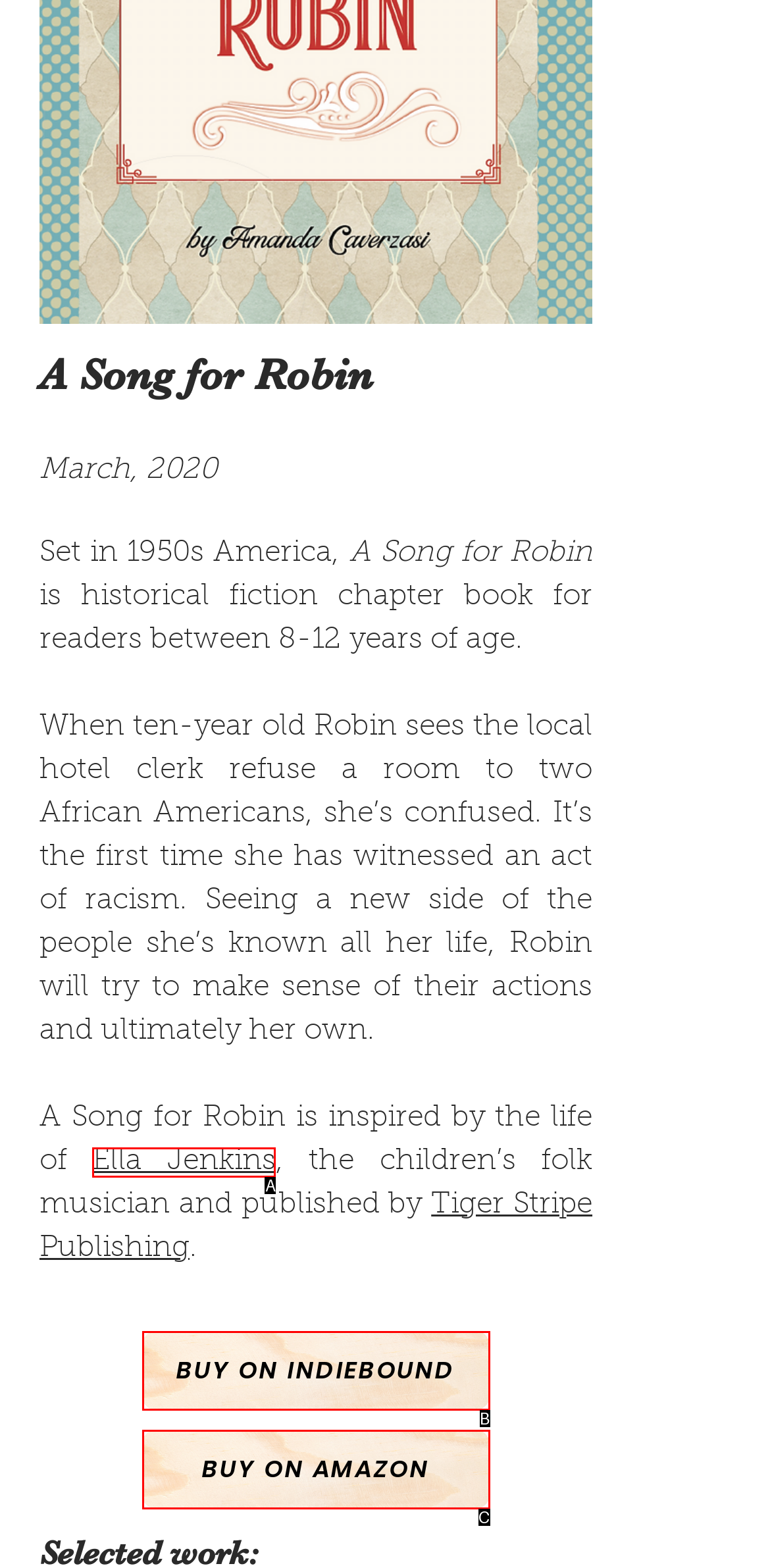Identify which HTML element aligns with the description: Ella Jenkins
Answer using the letter of the correct choice from the options available.

A